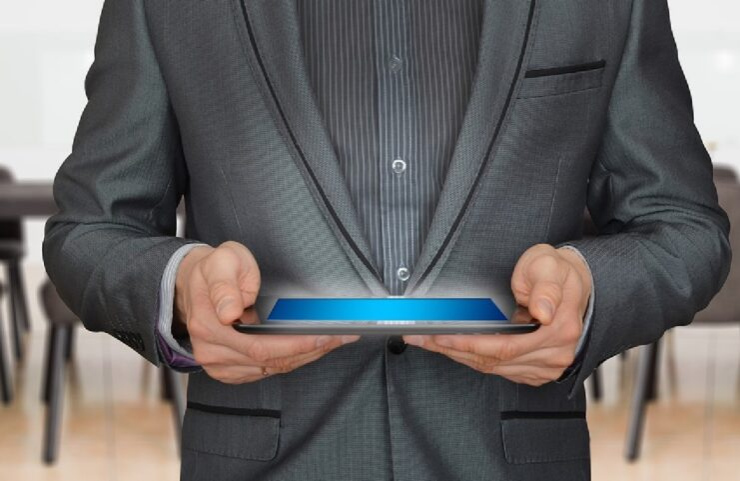What is the background of the image?
Examine the image and give a concise answer in one word or a short phrase.

A conference table